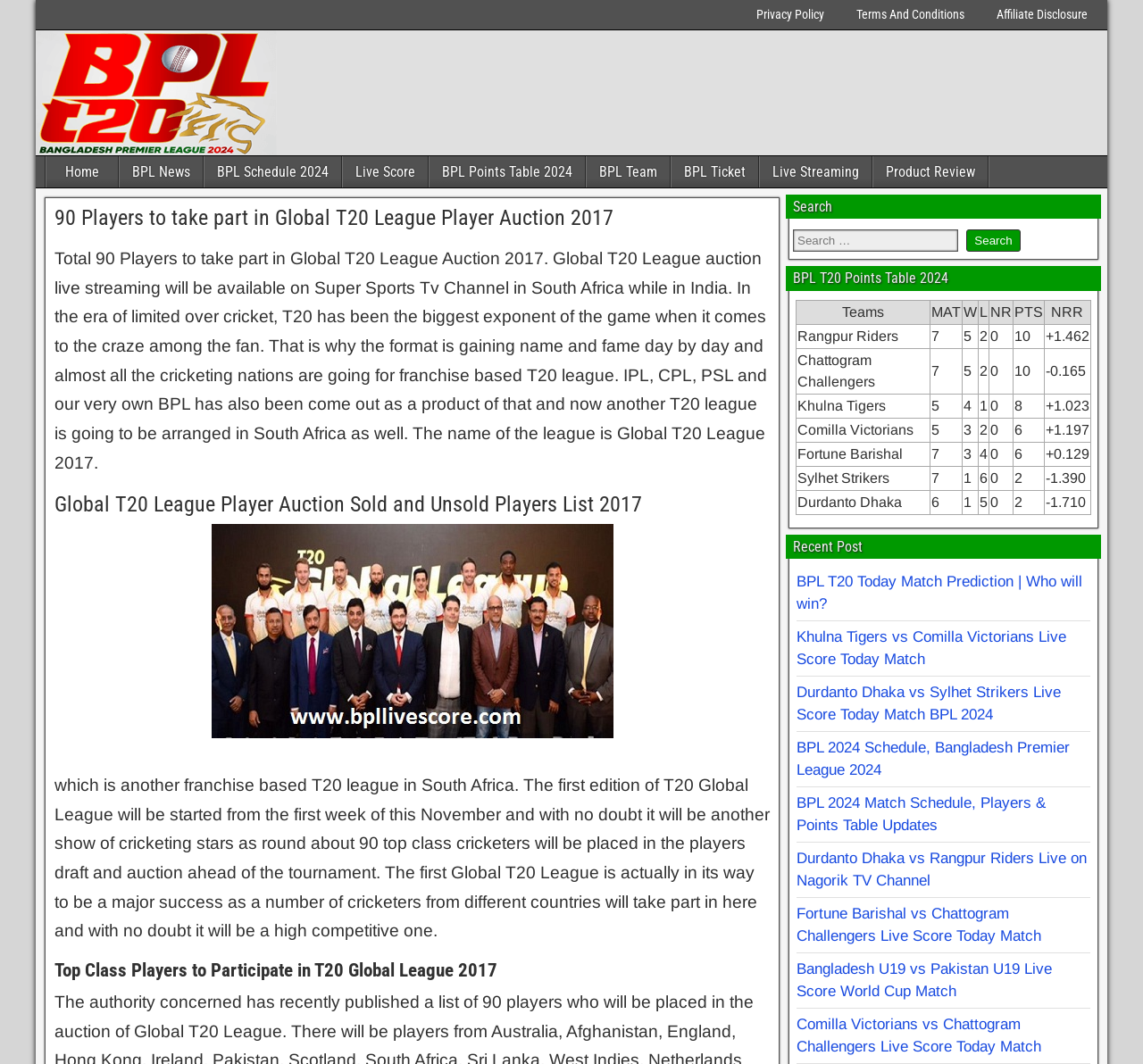Look at the image and give a detailed response to the following question: How many players will participate in the Global T20 League auction?

According to the webpage, 'Total 90 Players to take part in Global T20 League Auction 2017' which indicates that 90 players will participate in the auction.